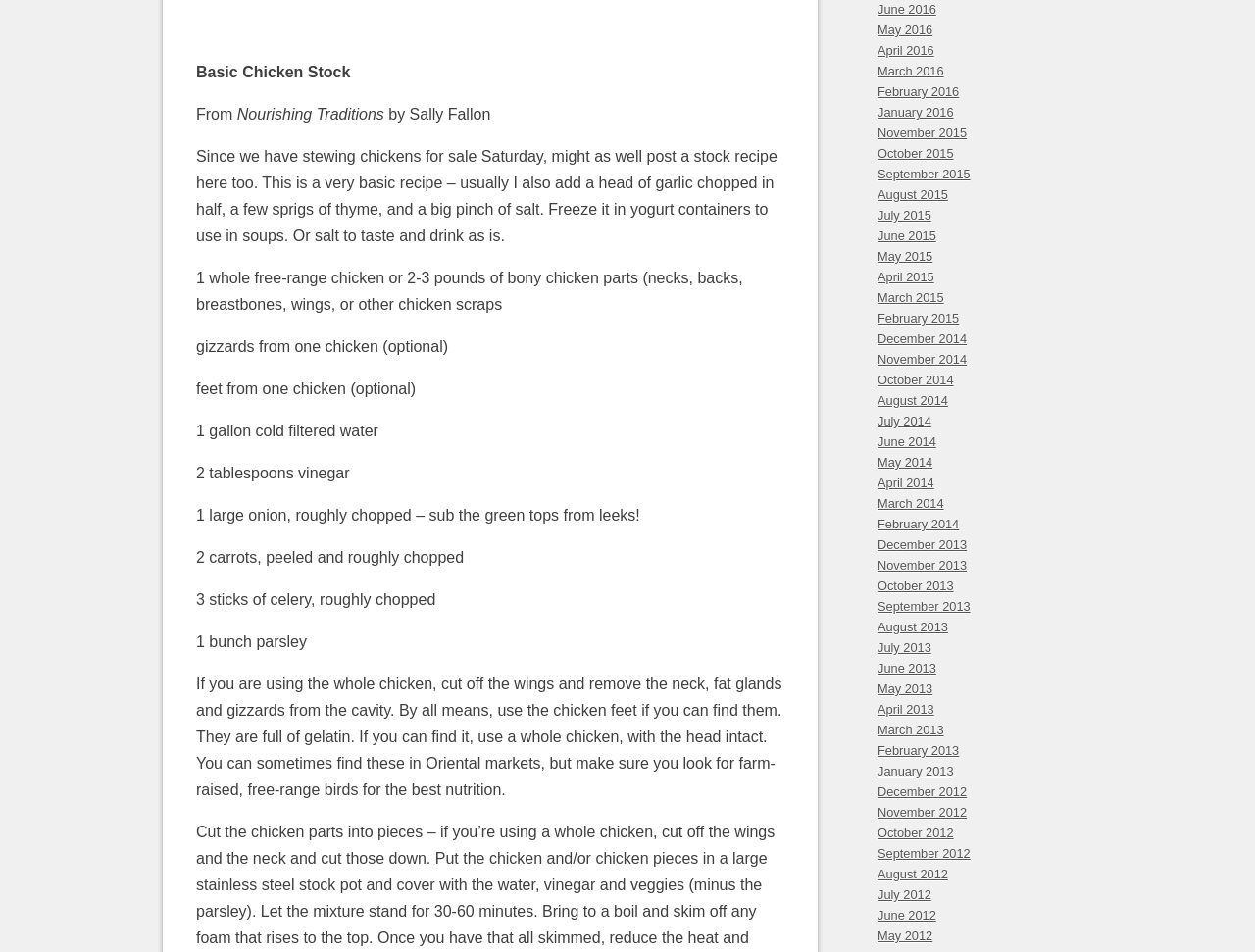What is the title of the recipe?
Look at the image and provide a short answer using one word or a phrase.

Basic Chicken Stock